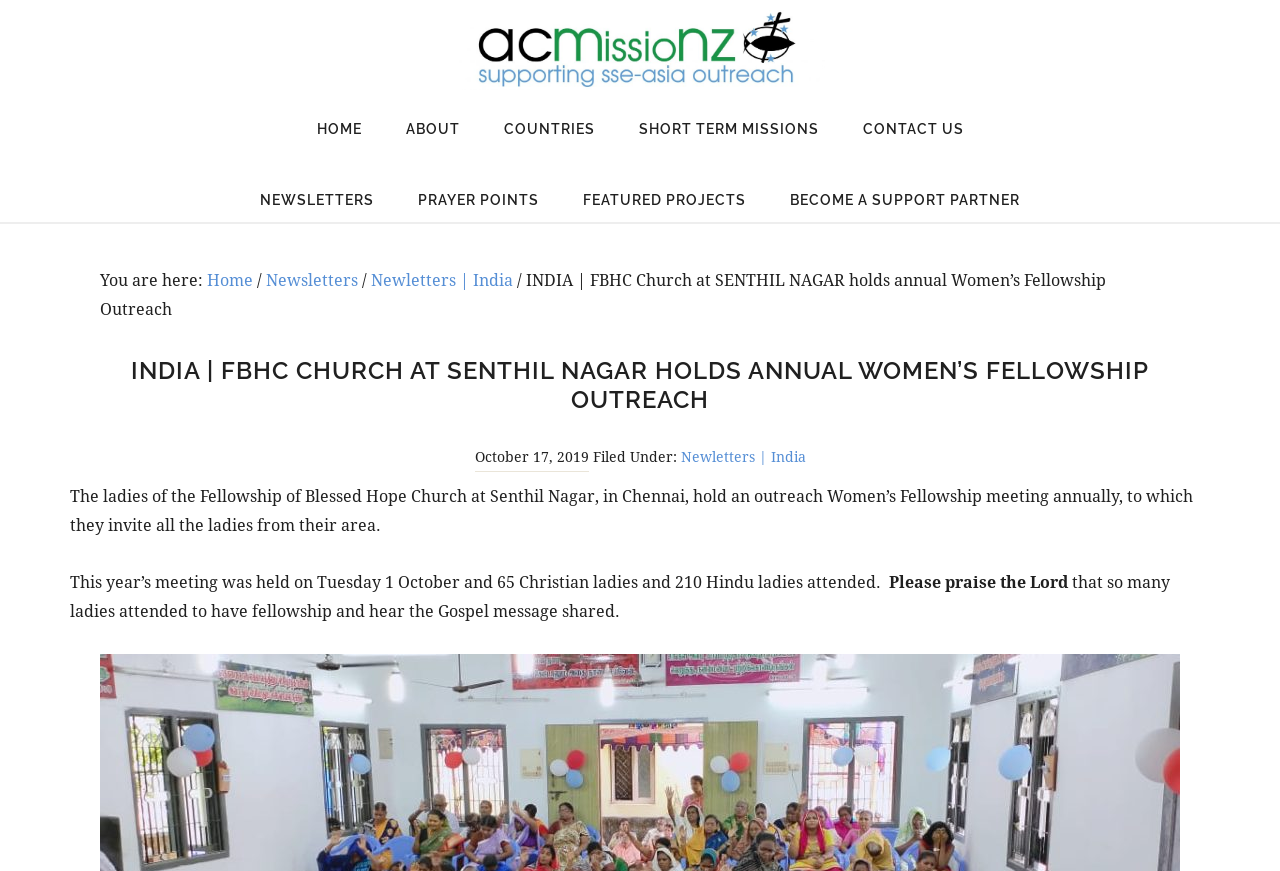Locate the bounding box coordinates of the region to be clicked to comply with the following instruction: "go to home page". The coordinates must be four float numbers between 0 and 1, in the form [left, top, right, bottom].

[0.232, 0.103, 0.298, 0.193]